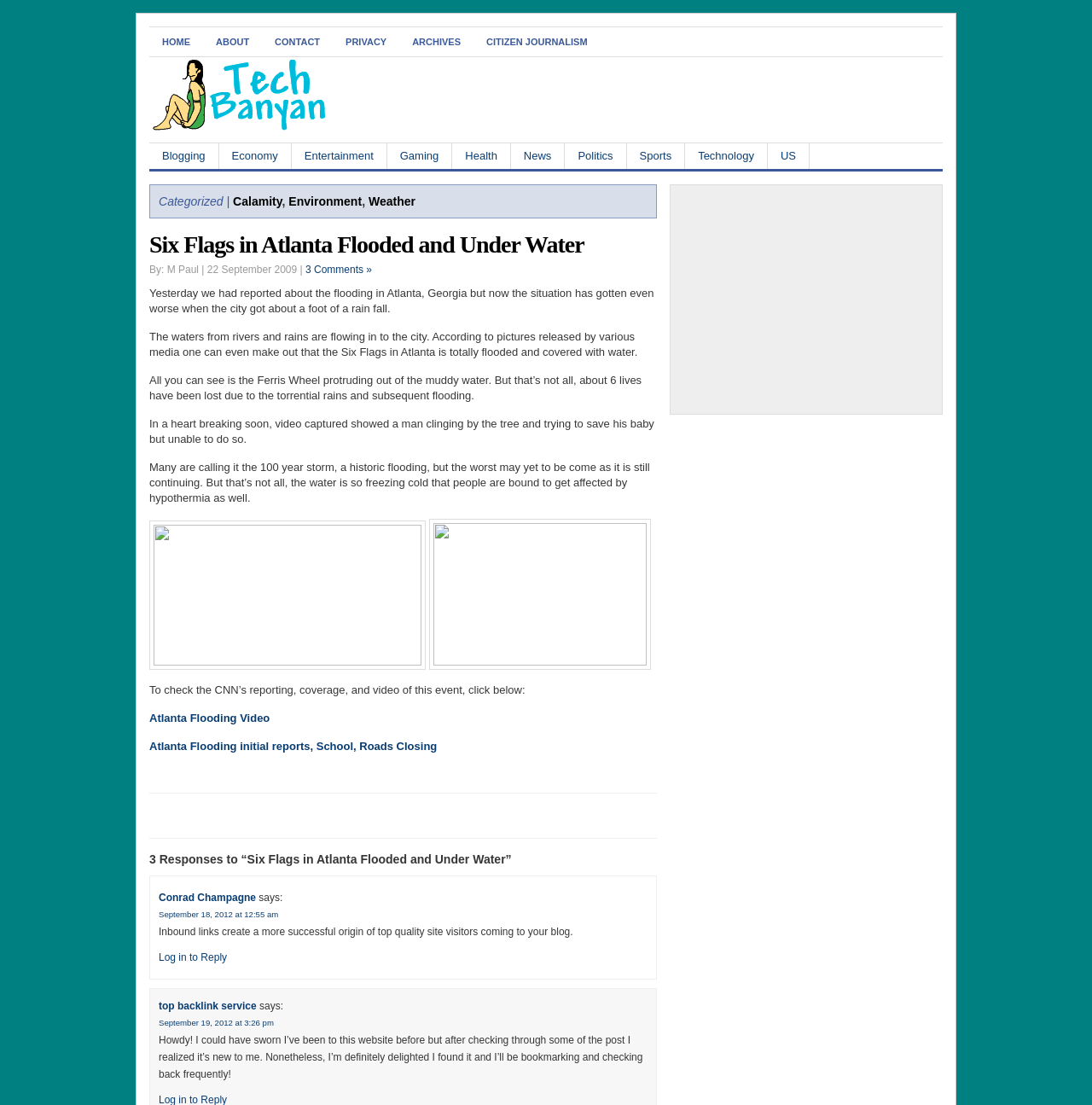How many comments are there on this article? Based on the screenshot, please respond with a single word or phrase.

3